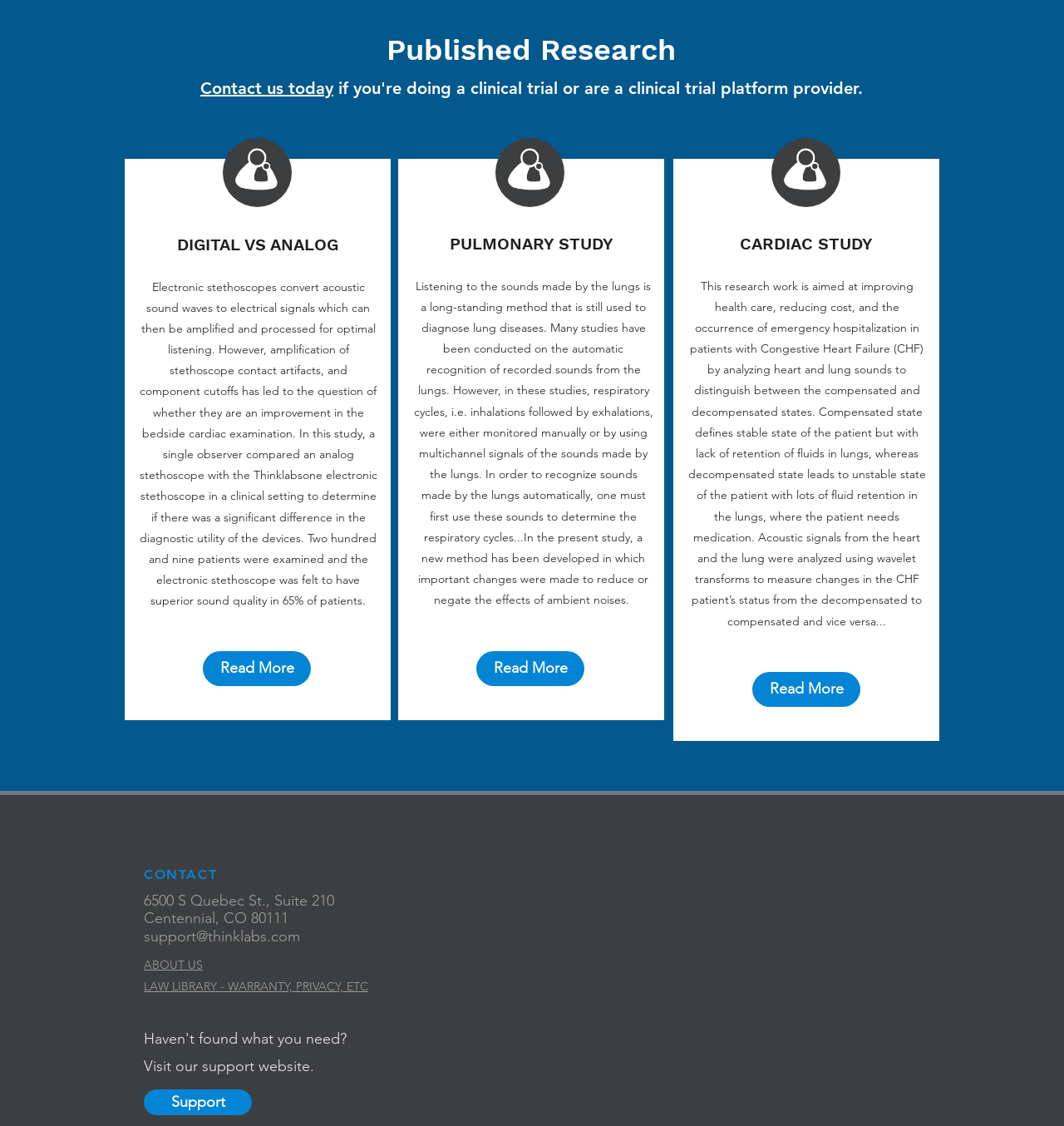Locate the UI element described as follows: "parent_node: 1". Return the bounding box coordinates as four float numbers between 0 and 1 in the order [left, top, right, bottom].

None